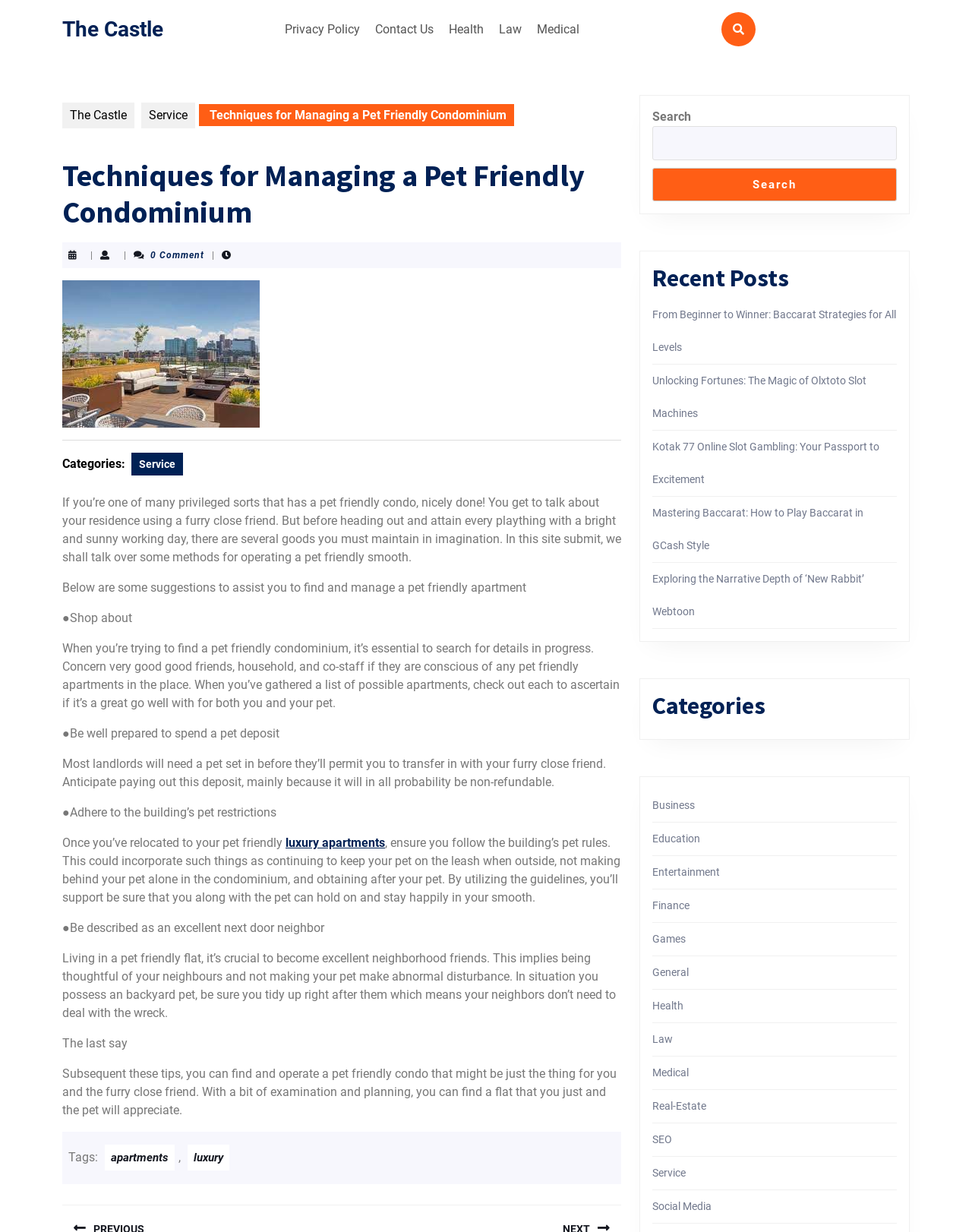Please specify the bounding box coordinates of the clickable region to carry out the following instruction: "Click on the 'Contact Us' link". The coordinates should be four float numbers between 0 and 1, in the format [left, top, right, bottom].

[0.38, 0.011, 0.452, 0.036]